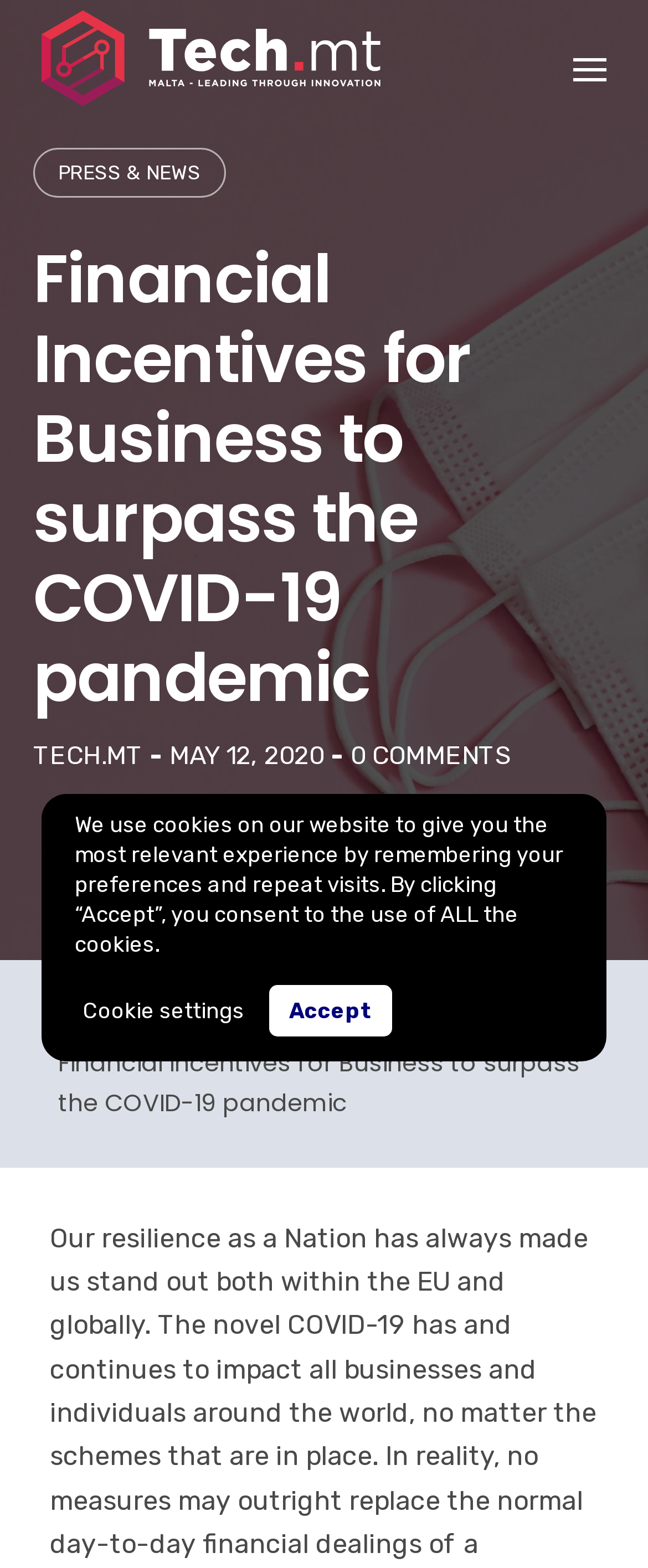Highlight the bounding box coordinates of the region I should click on to meet the following instruction: "Go to the About Us page".

None